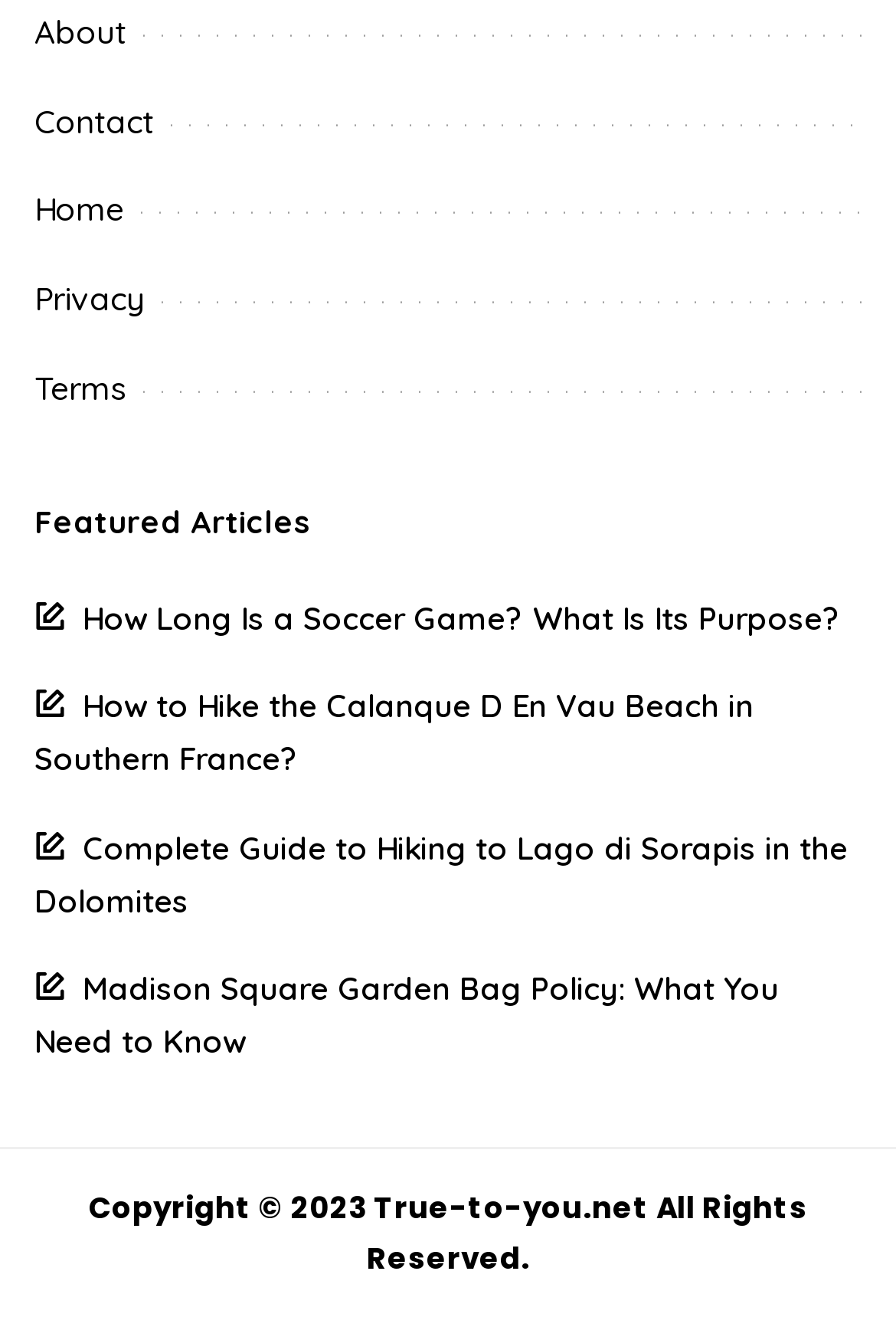Locate the bounding box coordinates of the element's region that should be clicked to carry out the following instruction: "visit home page". The coordinates need to be four float numbers between 0 and 1, i.e., [left, top, right, bottom].

[0.038, 0.144, 0.138, 0.175]